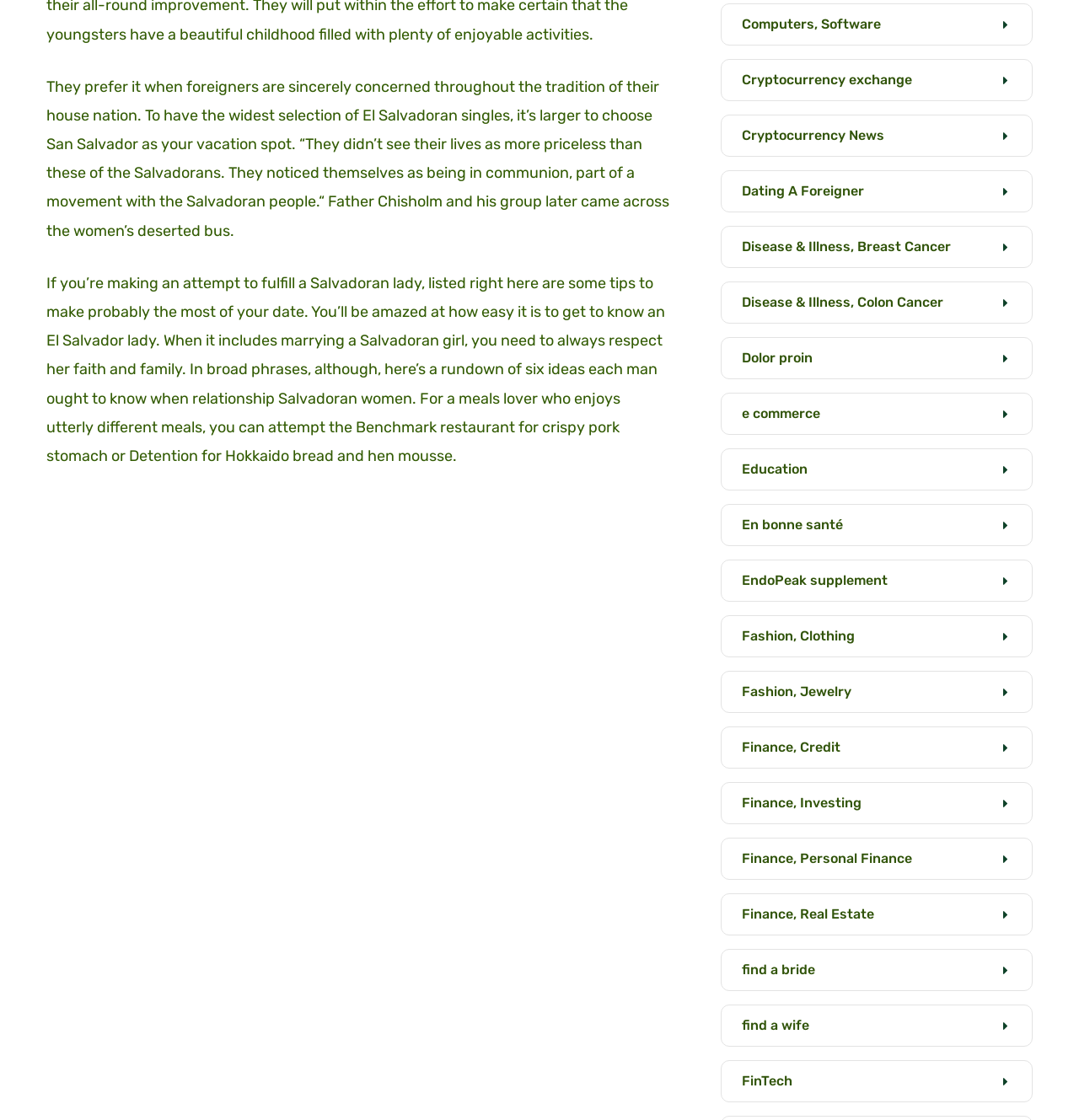What is the theme of the text in the second paragraph?
Answer the question with as much detail as possible.

The second paragraph provides tips for dating Salvadoran women, which suggests that the theme of the text is related to dating and relationships.